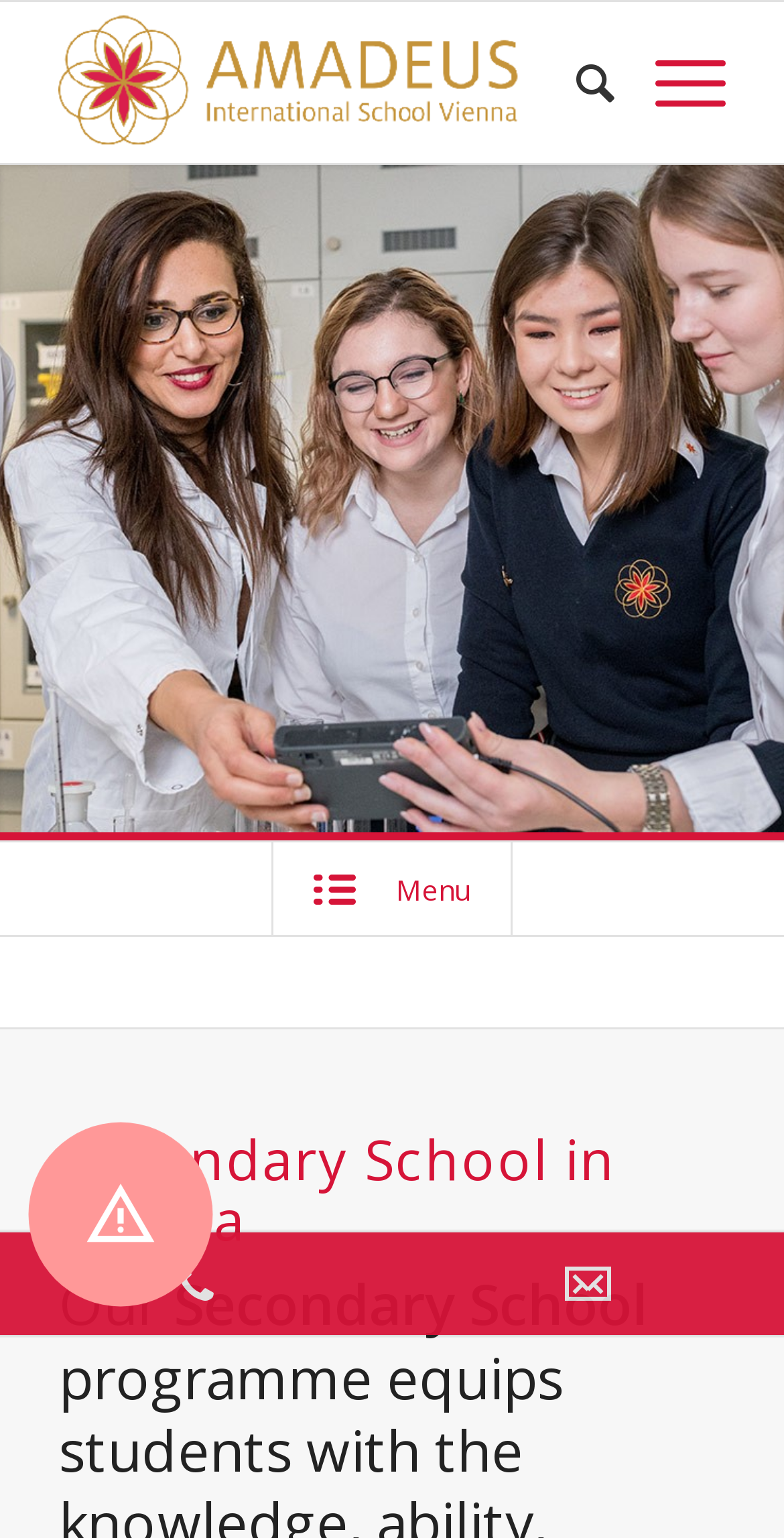Provide the bounding box coordinates of the HTML element this sentence describes: "alt="-"".

[0.107, 0.766, 0.201, 0.814]